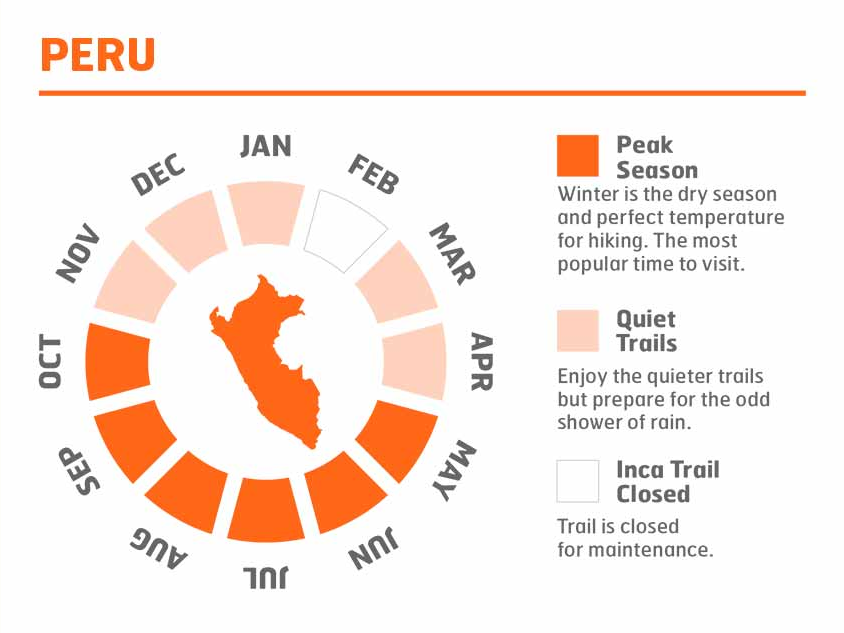What is the color code for quiet trails?
Based on the image, answer the question with a single word or brief phrase.

Lighter shade